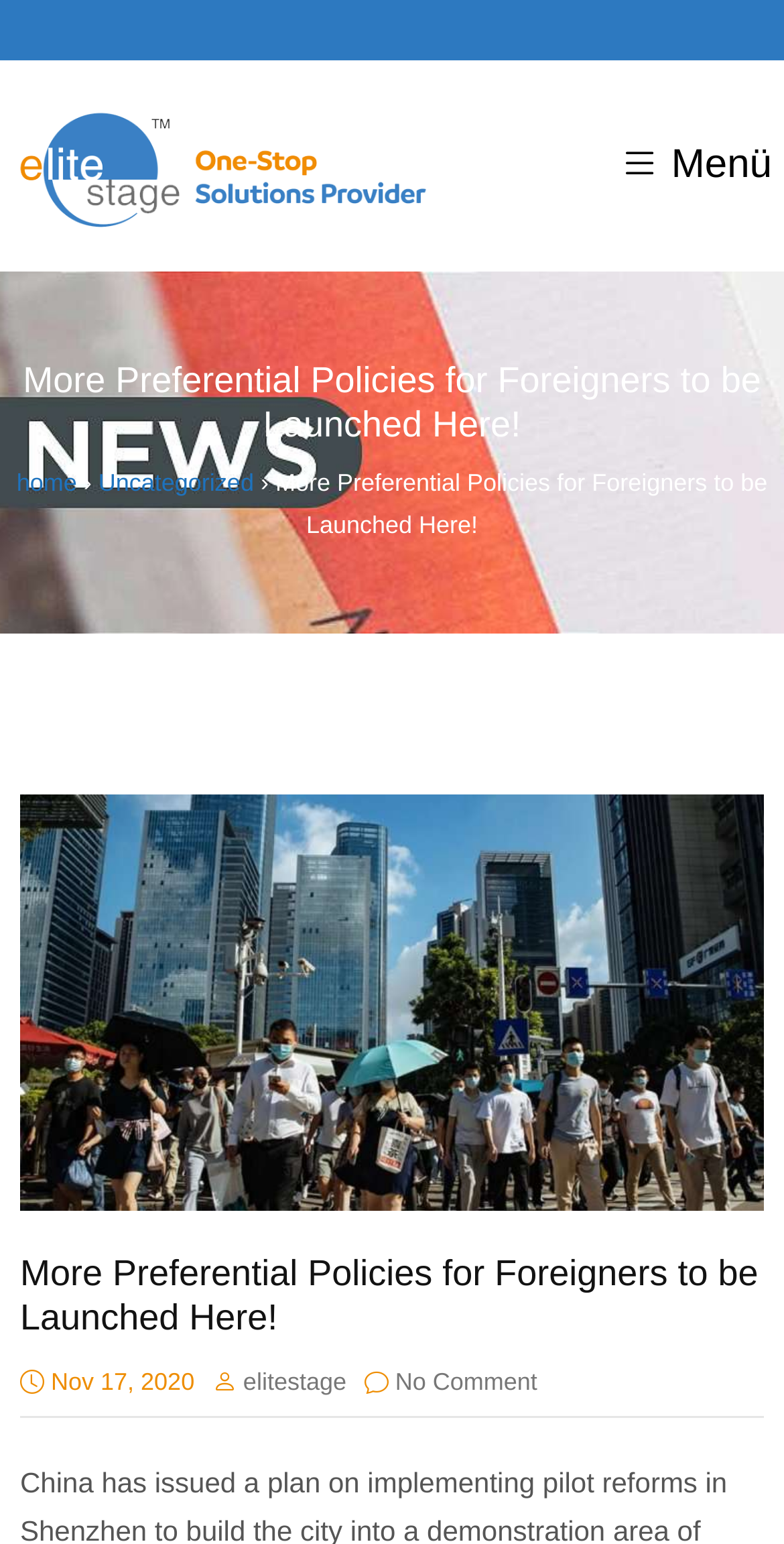Respond to the following question using a concise word or phrase: 
What is the name of the website?

elitestage.cn